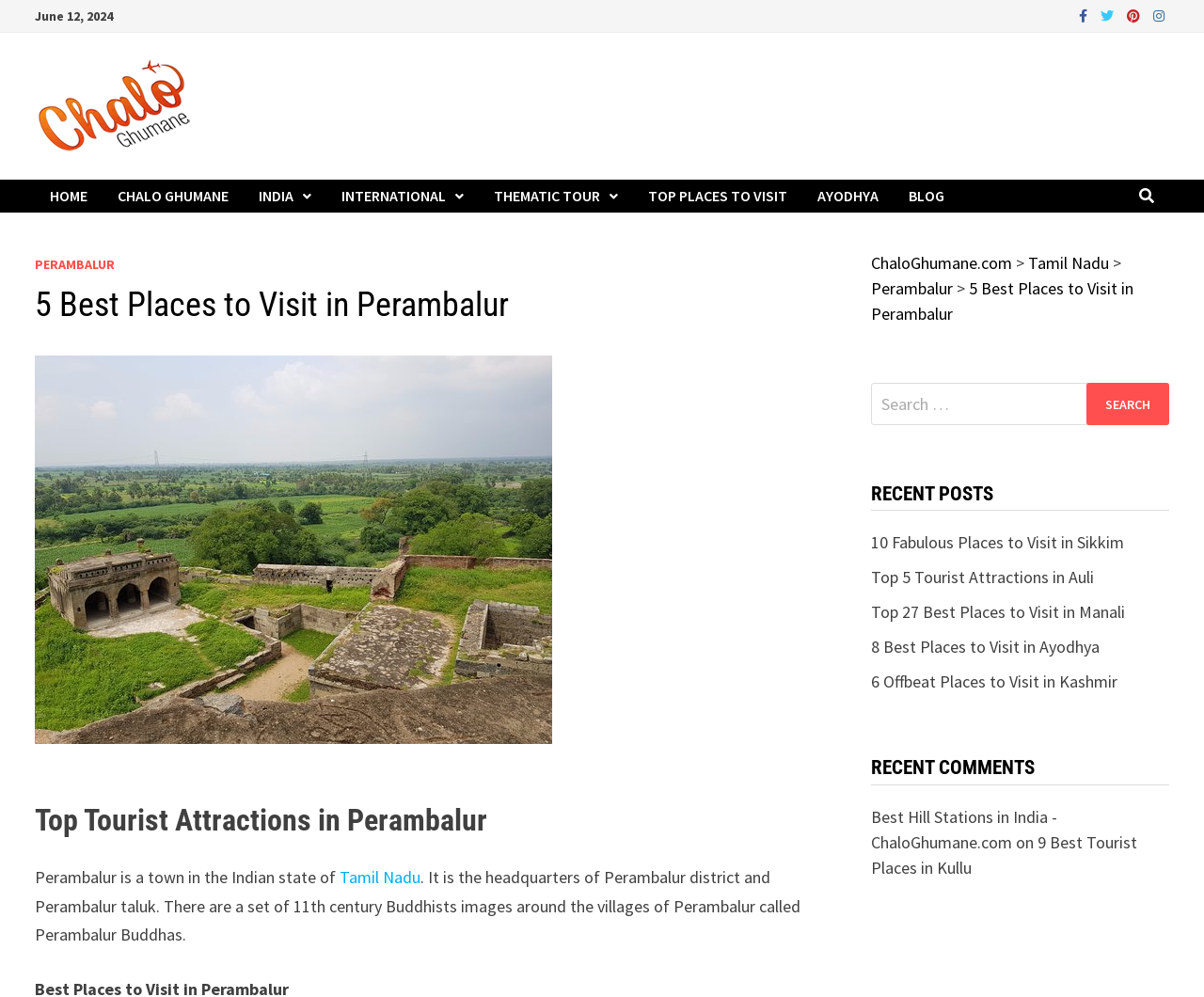Please determine the bounding box coordinates of the element's region to click in order to carry out the following instruction: "Visit the PERAMBALUR page". The coordinates should be four float numbers between 0 and 1, i.e., [left, top, right, bottom].

[0.029, 0.257, 0.095, 0.274]